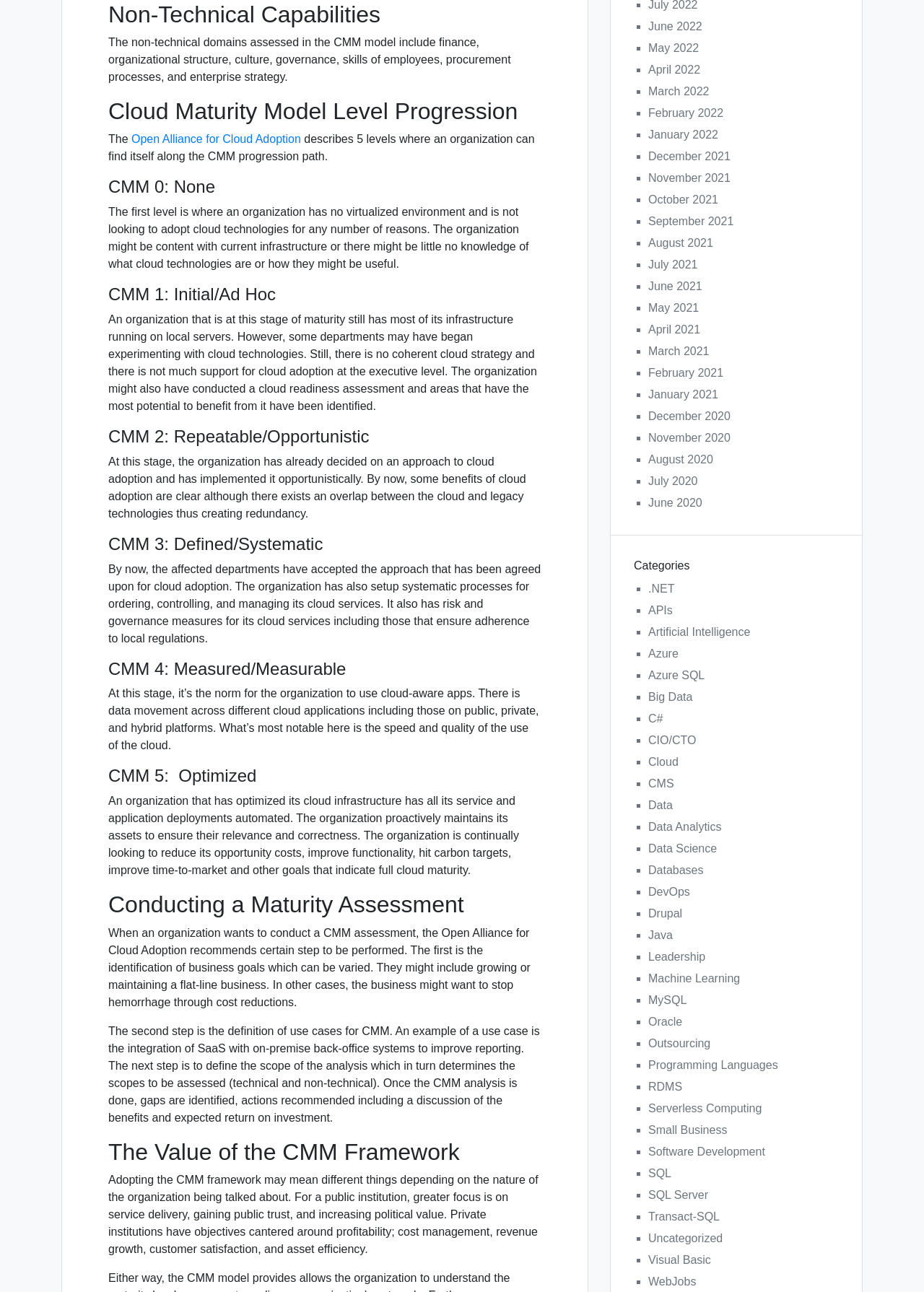By analyzing the image, answer the following question with a detailed response: What is the benefit of adopting the CMM framework for a public institution?

The webpage states that adopting the CMM framework may mean different things depending on the nature of the organization being talked about, and for a public institution, greater focus is on service delivery, gaining public trust, and increasing political value.